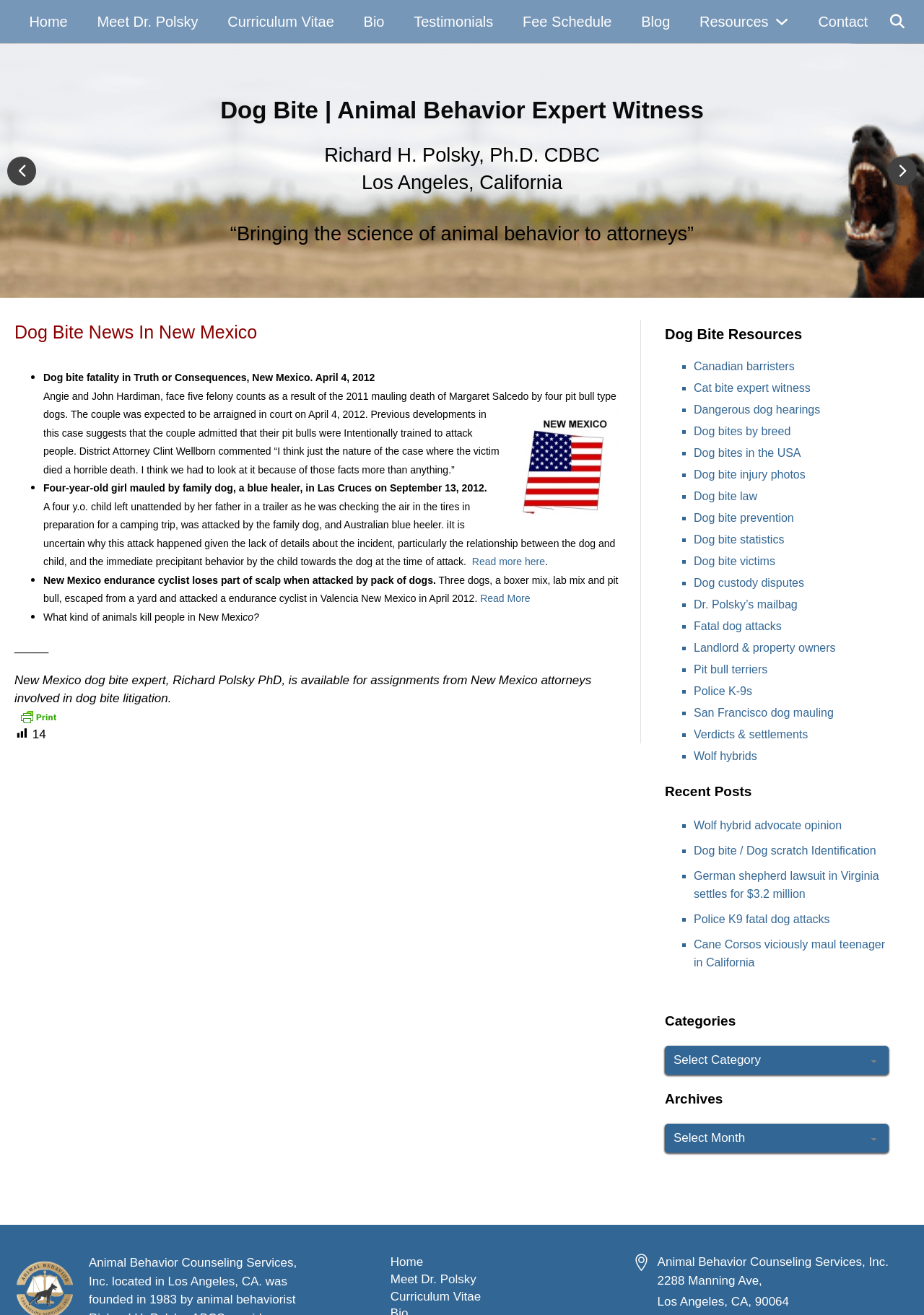Give a detailed overview of the webpage's appearance and contents.

This webpage is about dog bites in New Mexico, specifically featuring news articles and resources related to dog bites, authored by Richard Polsky, PhD, a New Mexico dog bite expert witness. 

At the top of the page, there is a navigation menu with links to "Home", "Meet Dr. Polsky", "Curriculum Vitae", "Bio", "Testimonials", "Fee Schedule", "Blog", and "Contact". 

Below the navigation menu, there is a section with a heading "Animal behavior expert on dog bite attacks" and "Dog Bite | Animal Behavior Expert Witness", accompanied by the author's name, location, and a quote. This section is repeated twice.

The main content of the page is divided into sections, each with a heading and a list of news articles related to dog bites in New Mexico. The articles are presented in a list format with bullet points, and each article has a brief summary and a "Read more" link. The articles cover various topics, such as dog bite fatalities, attacks, and injuries, as well as legal cases related to dog bites.

On the right side of the page, there is a section with a heading "Dog Bite Resources" that lists various resources related to dog bites, including links to Canadian barristers, cat bite expert witnesses, dangerous dog hearings, and more.

At the bottom of the page, there is a section with a heading "Dog Bite News In New Mexico" that lists more news articles related to dog bites in New Mexico.